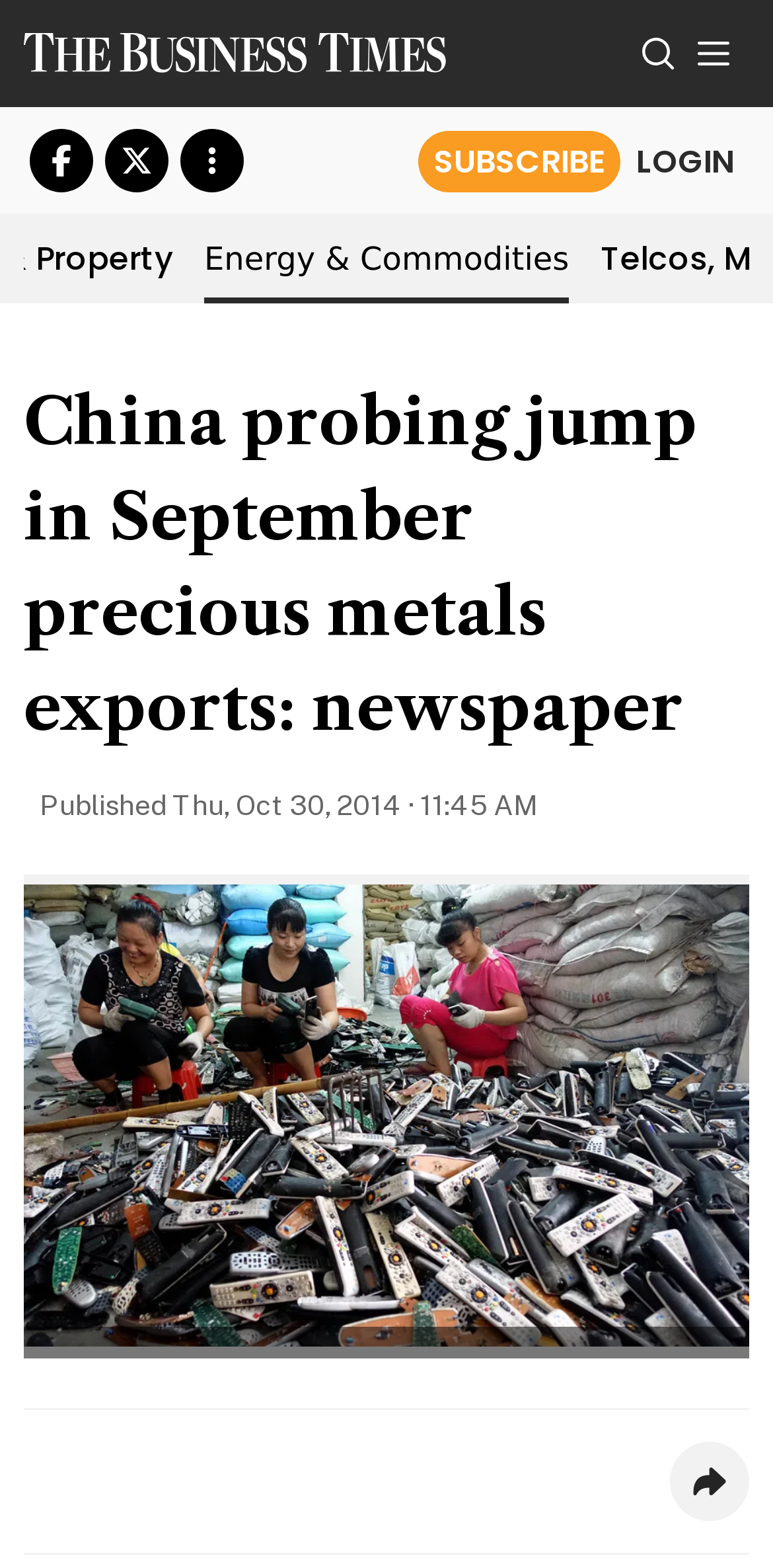How many share buttons are there?
Using the image, provide a detailed and thorough answer to the question.

I counted the number of share buttons by looking at the navbar and found two buttons, one for Facebook and one for Twitter.